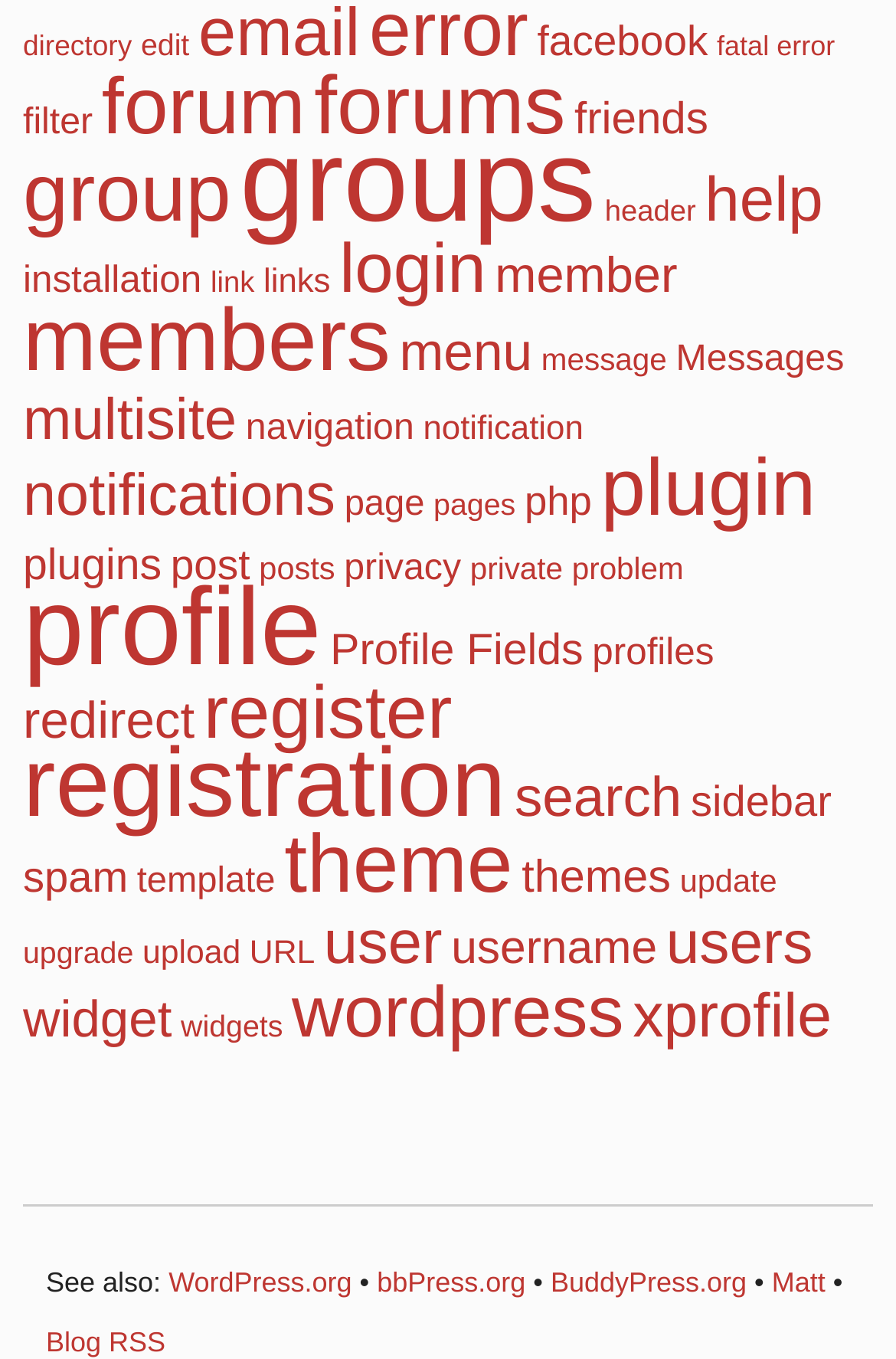Kindly provide the bounding box coordinates of the section you need to click on to fulfill the given instruction: "visit forum".

[0.114, 0.047, 0.341, 0.112]